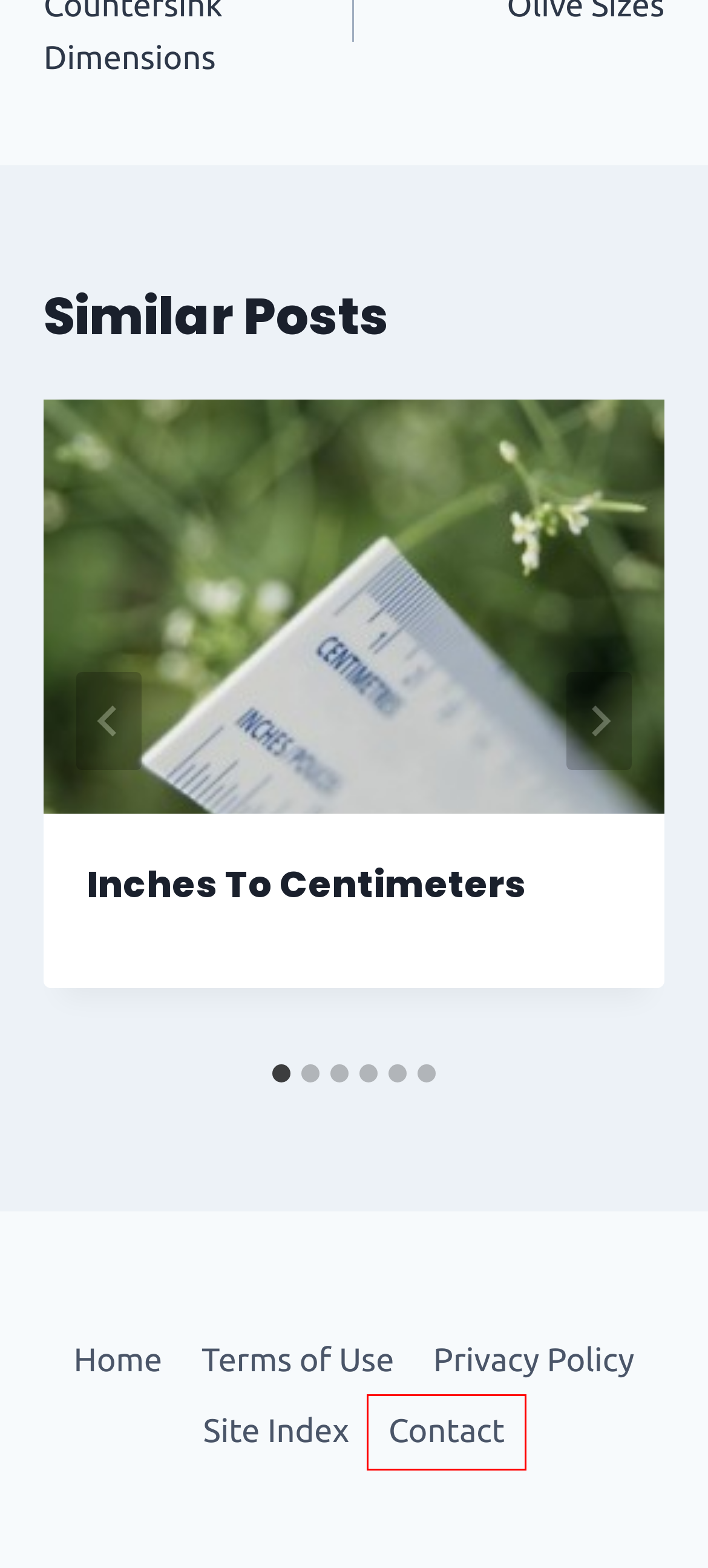You have a screenshot of a webpage with a red rectangle bounding box. Identify the best webpage description that corresponds to the new webpage after clicking the element within the red bounding box. Here are the candidates:
A. Inches To Centimeters - Dimensions Guide
B. Site Index - Dimensions Guide
C. Dimension of an Adjustable Bed - Dimensions Guide
D. Privacy Policy - Dimensions Guide
E. Contact - Dimensions Guide
F. Sizes of Bath Tubs - Dimensions Guide
G. Home Archives - Dimensions Guide
H. The Highest Flagpole - Dimensions Guide

E